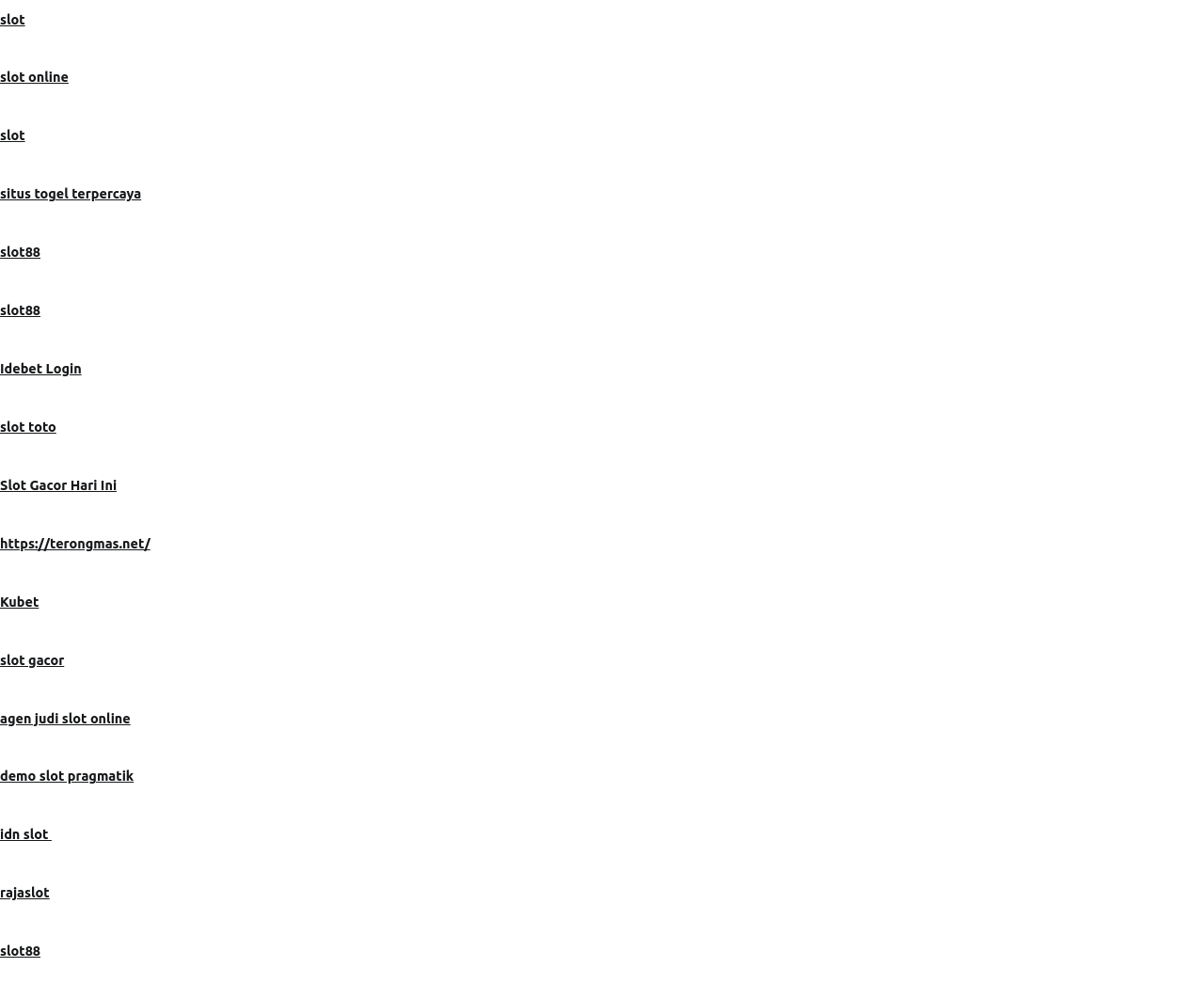Find the bounding box coordinates for the area that should be clicked to accomplish the instruction: "check Slot Gacor Hari Ini".

[0.0, 0.478, 0.097, 0.493]